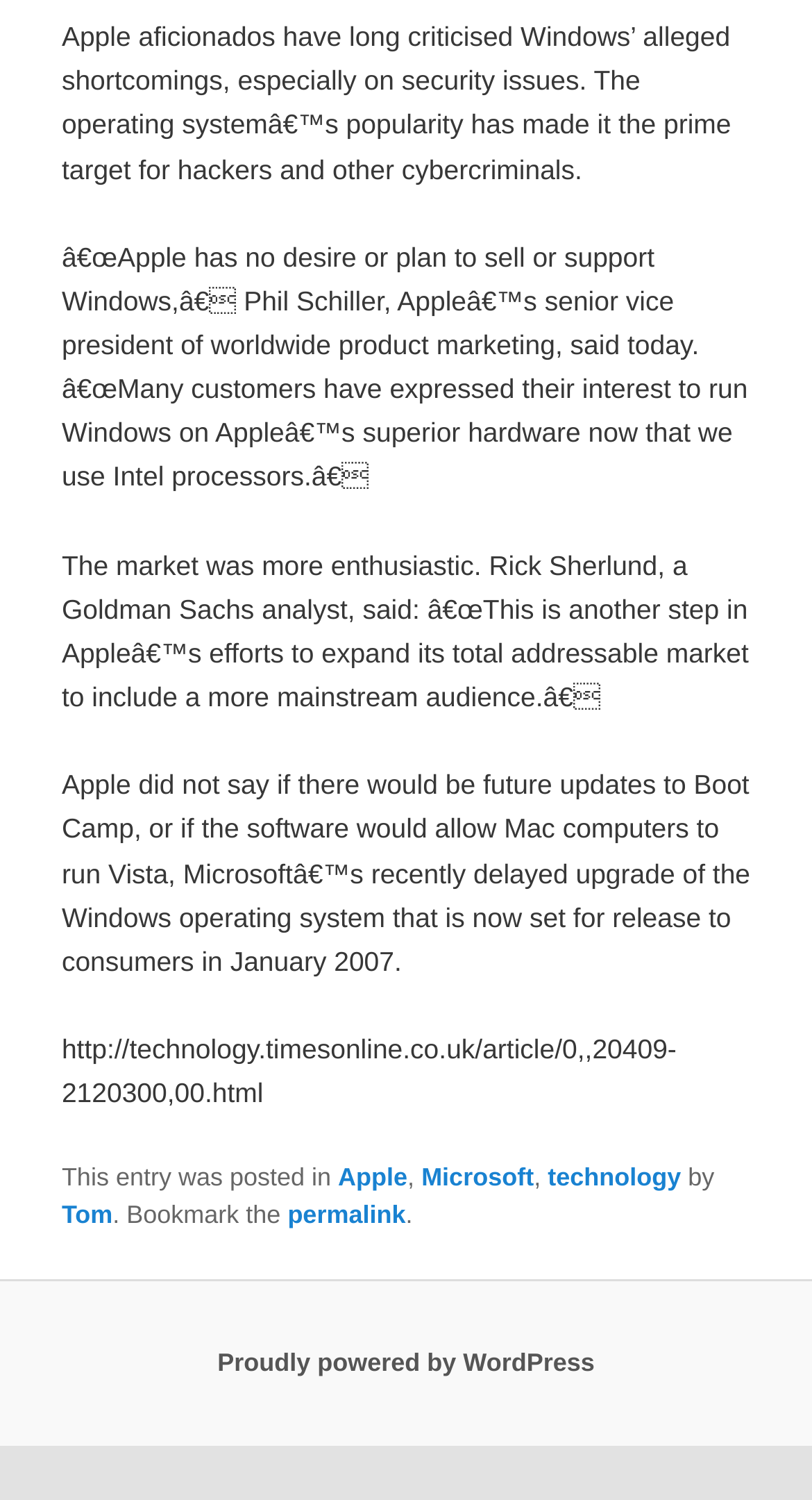Please reply with a single word or brief phrase to the question: 
What is the operating system mentioned besides Windows?

Vista